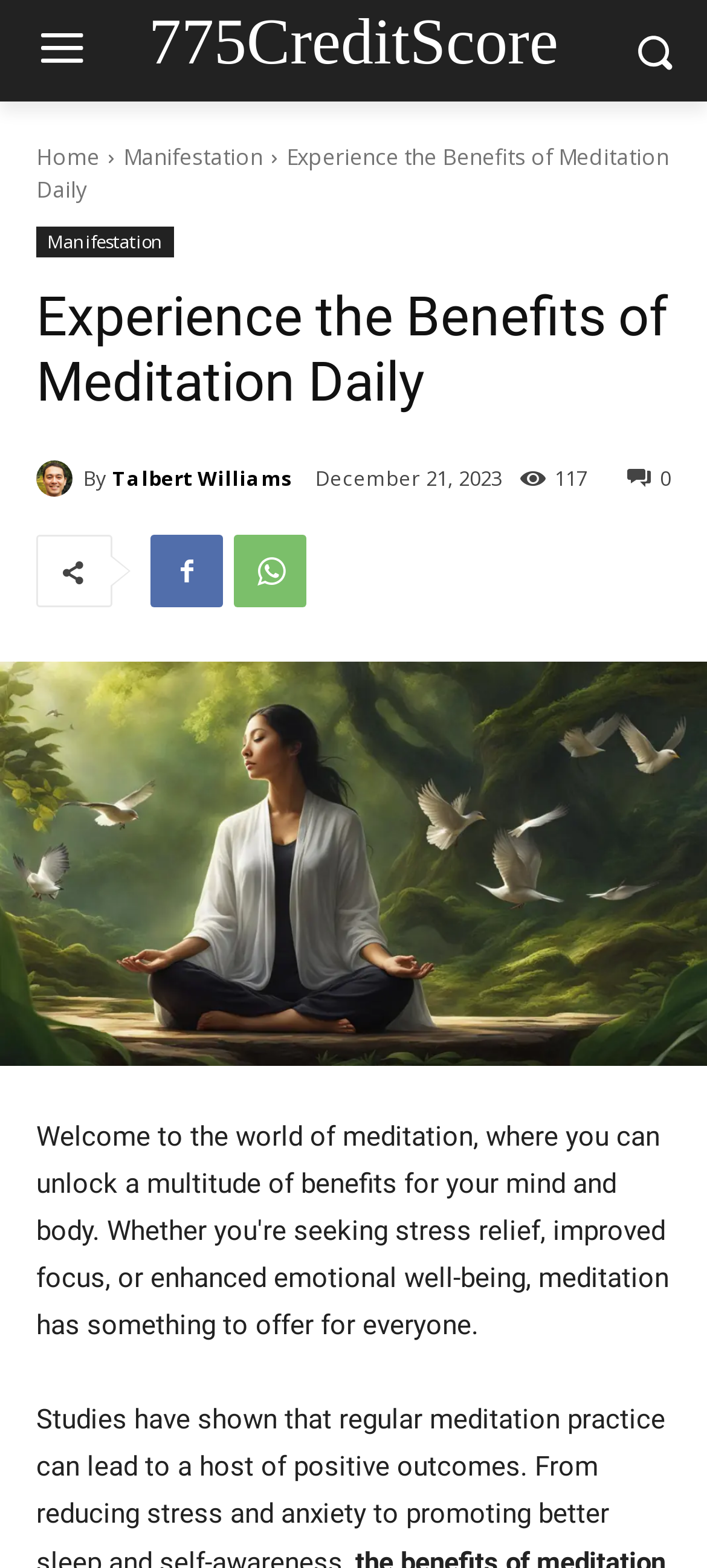Answer the following in one word or a short phrase: 
How many comments are there on the article?

117